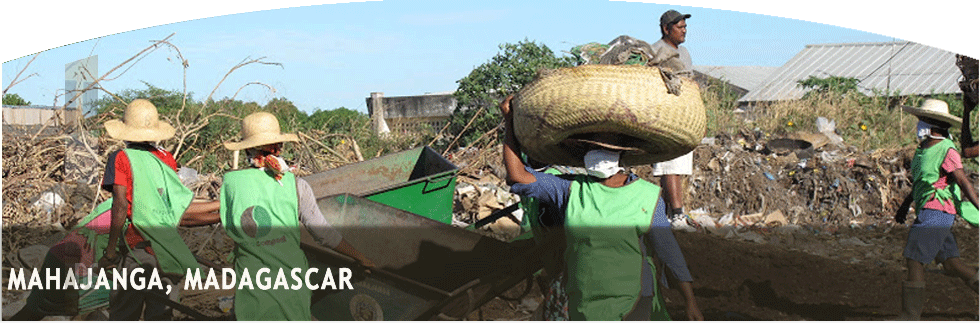Why are the workers wearing protective masks?
Based on the image, answer the question with as much detail as possible.

The caption implies that the workers are wearing protective masks due to the challenging conditions they are working in, possibly during the post-collection phase of waste management, highlighting the importance of safety in their activities.